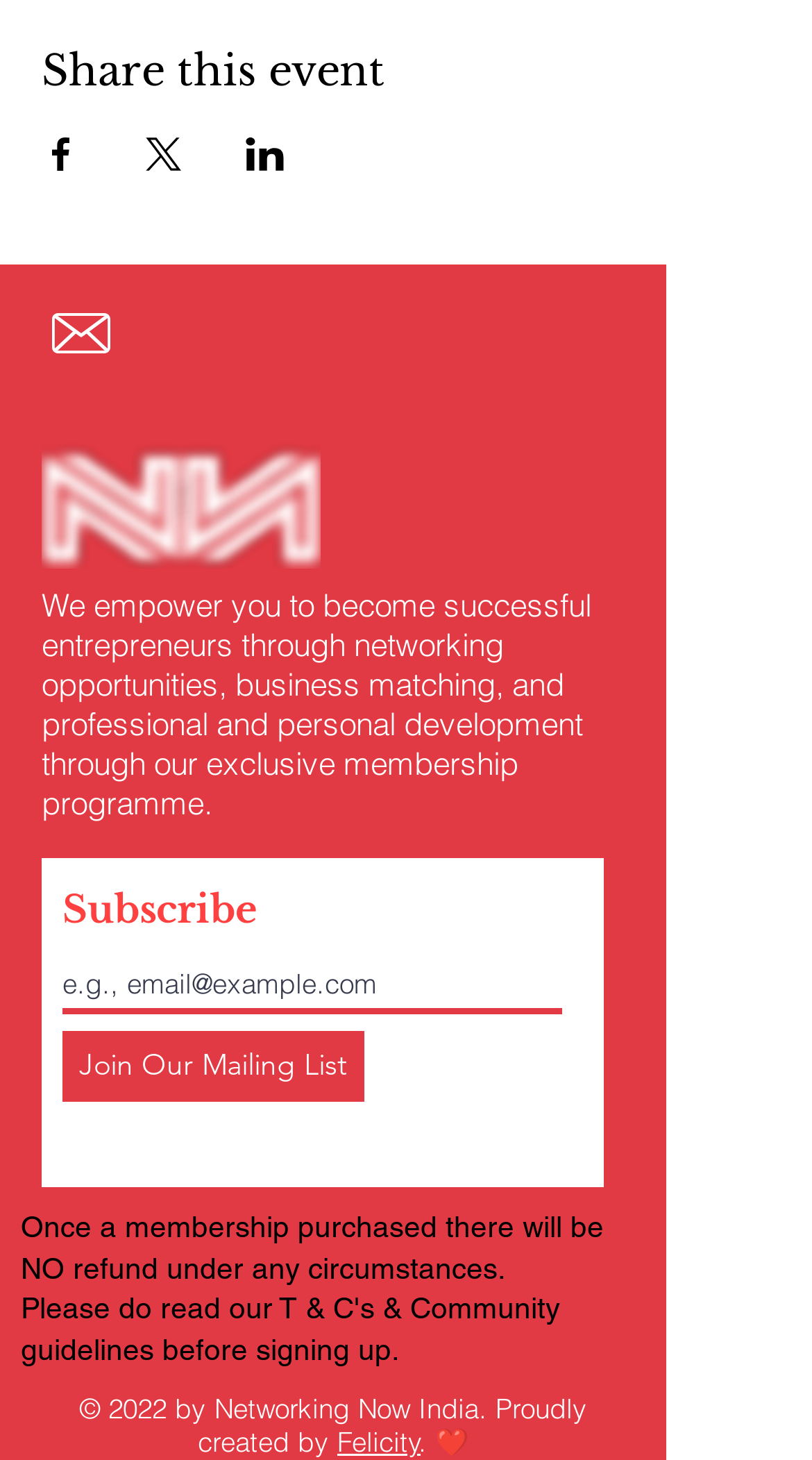Please locate the bounding box coordinates of the element that needs to be clicked to achieve the following instruction: "Share event on Facebook". The coordinates should be four float numbers between 0 and 1, i.e., [left, top, right, bottom].

[0.051, 0.094, 0.1, 0.117]